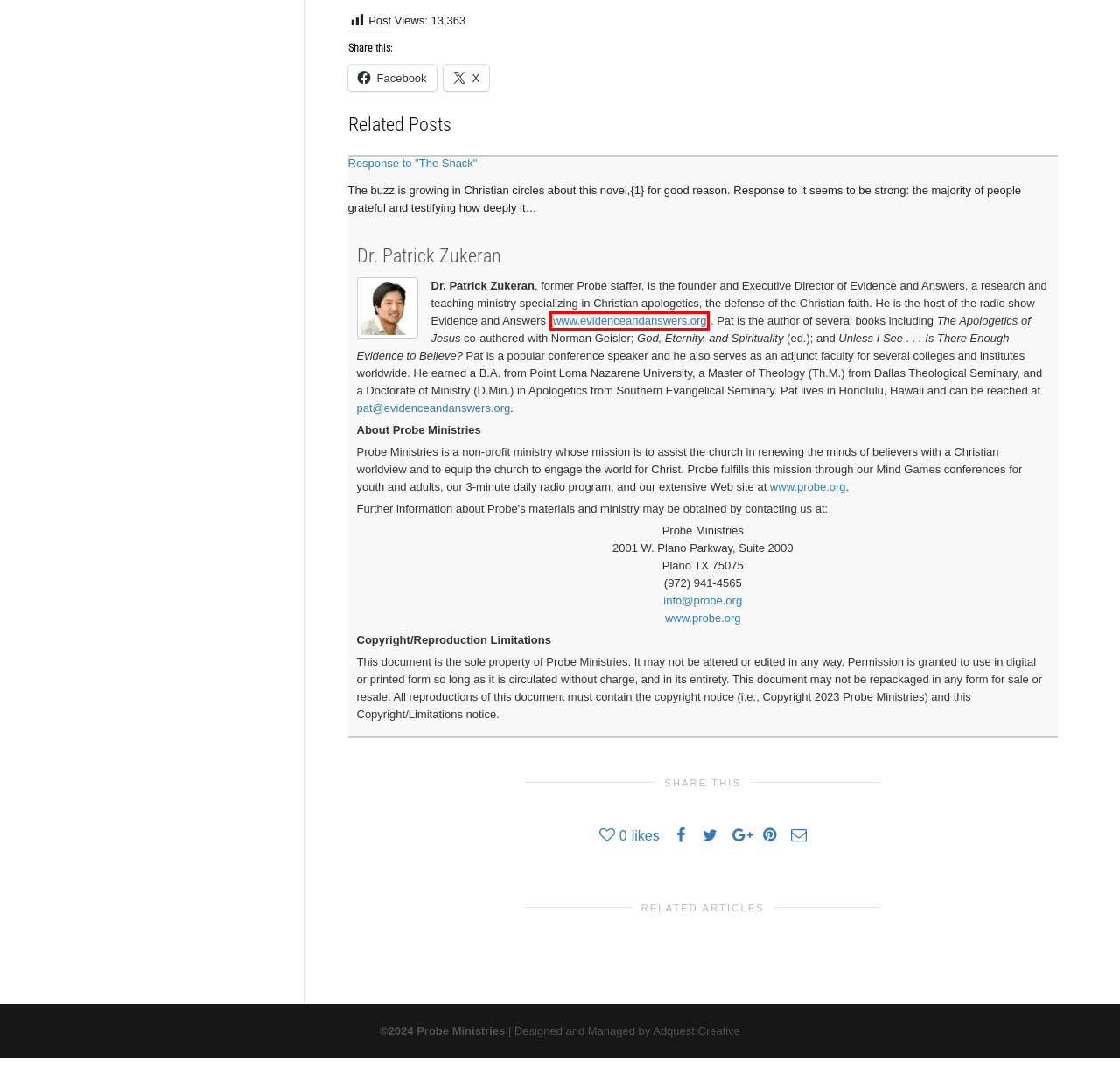Check out the screenshot of a webpage with a red rectangle bounding box. Select the best fitting webpage description that aligns with the new webpage after clicking the element inside the bounding box. Here are the candidates:
A. Response to "The Shack"
B. Survey of Beliefs and Behavior 2020
C. Culture | Probe Ministries
D. Cart | Probe Ministries
E. Podcasts | Probe Ministries
F. Evidence and Answers – Providing Reasons for Faith and Hope
G. Society And Culture | Probe Ministries
H. About | Probe Ministries

F